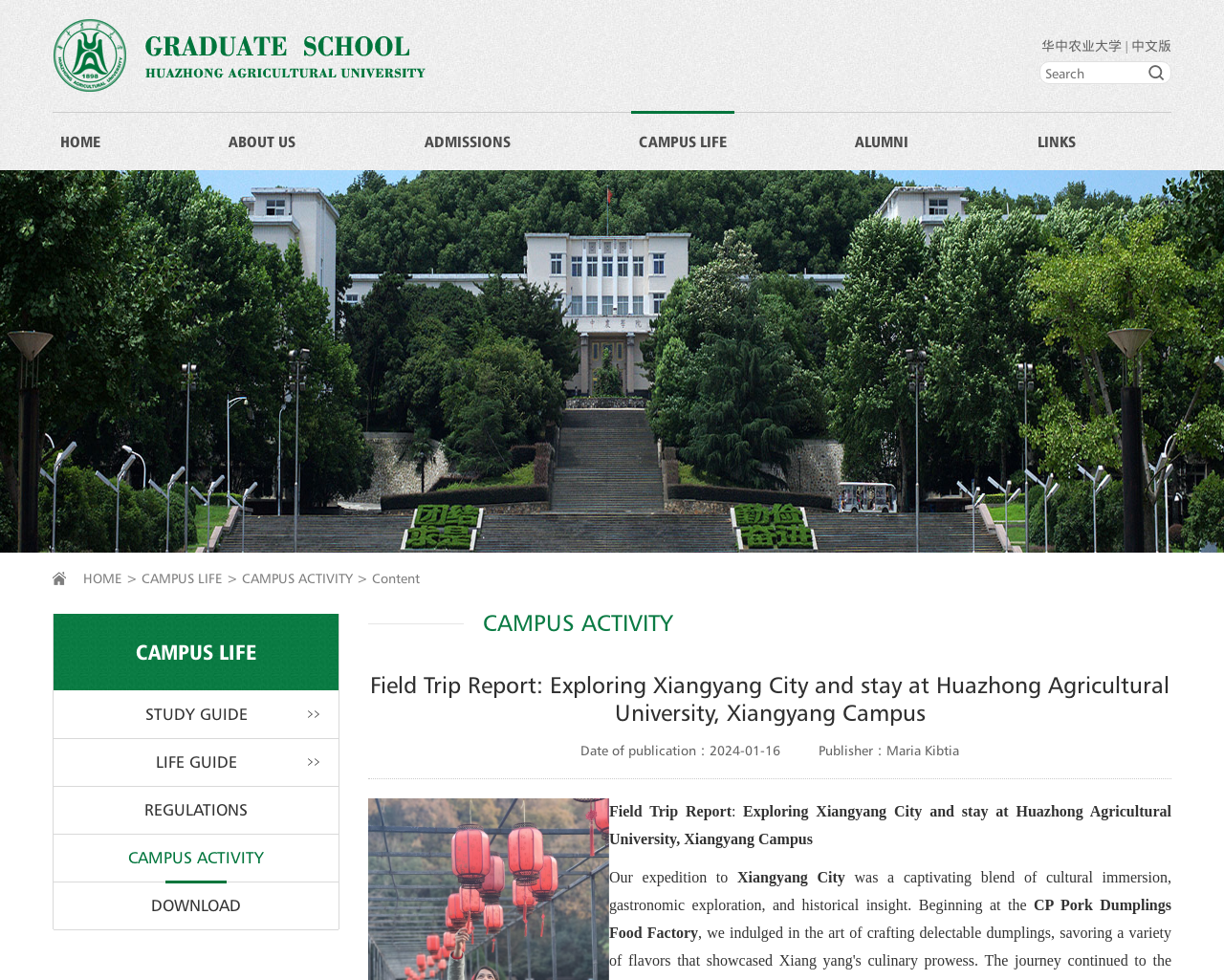Please identify the bounding box coordinates of the element I should click to complete this instruction: 'View STUDY GUIDE'. The coordinates should be given as four float numbers between 0 and 1, like this: [left, top, right, bottom].

[0.044, 0.704, 0.277, 0.753]